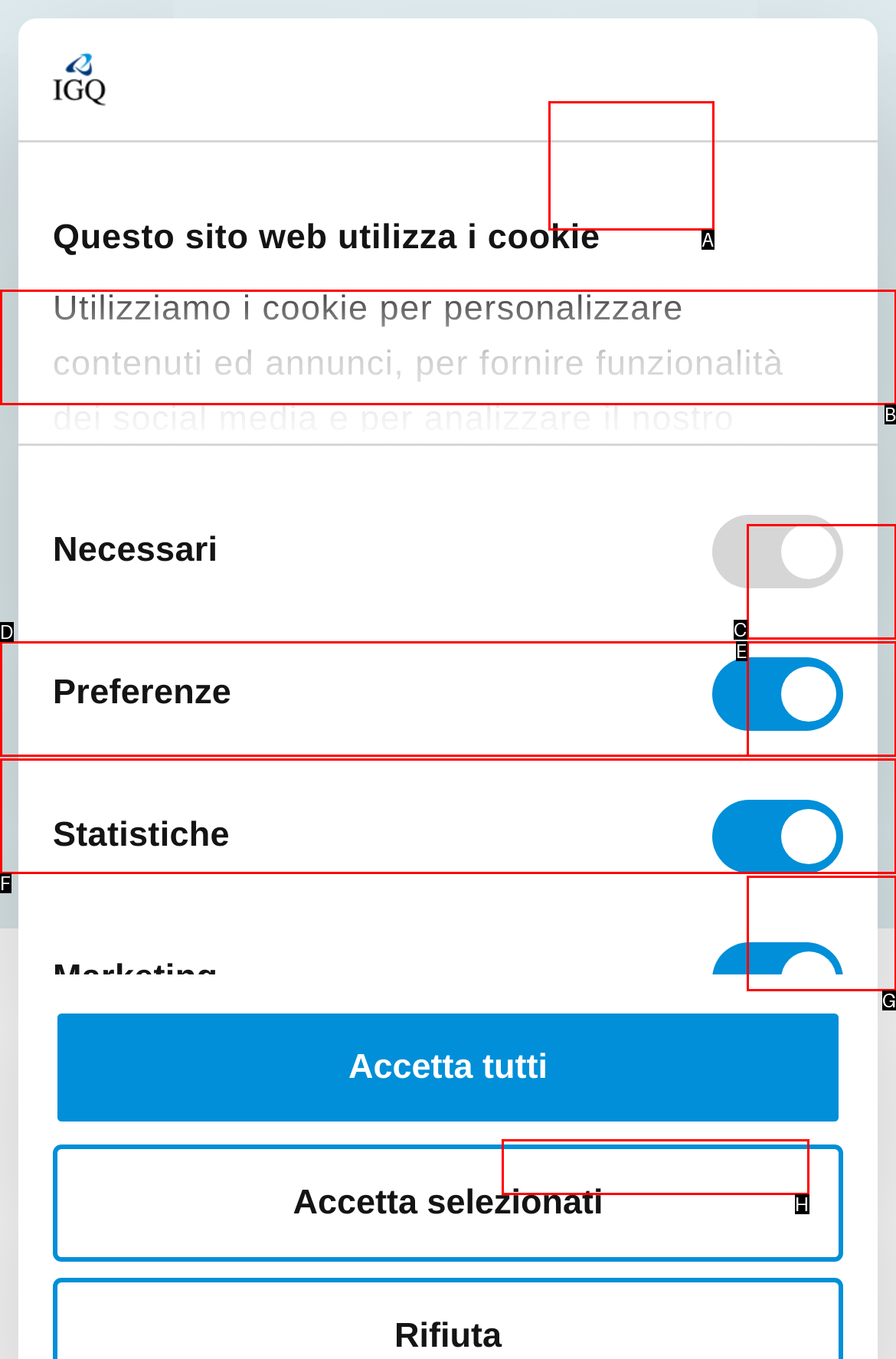Tell me which one HTML element best matches the description: Toggle Navigation Answer with the option's letter from the given choices directly.

A